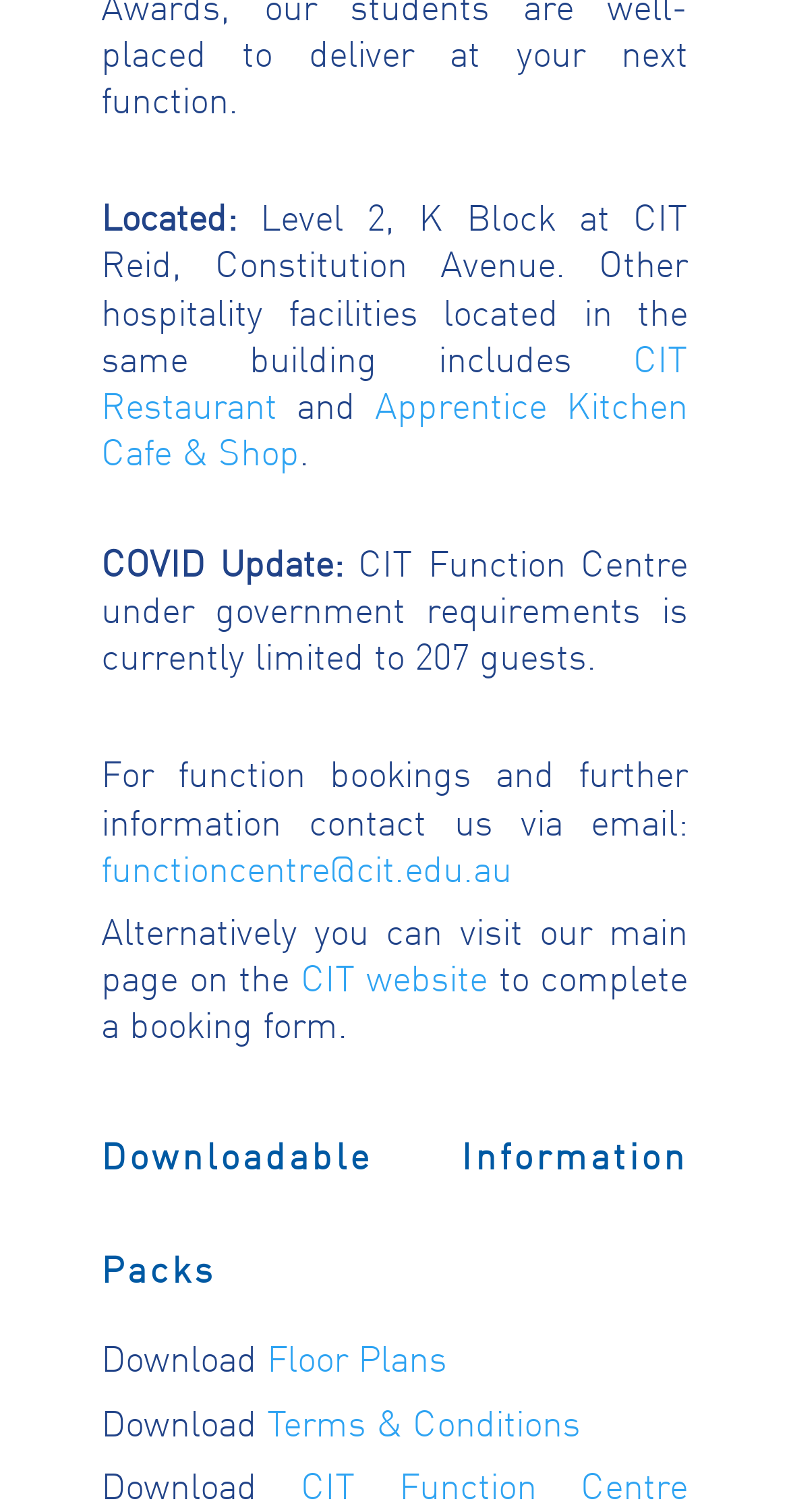Use a single word or phrase to answer the question: 
What is the location of CIT Function Centre?

Level 2, K Block at CIT Reid